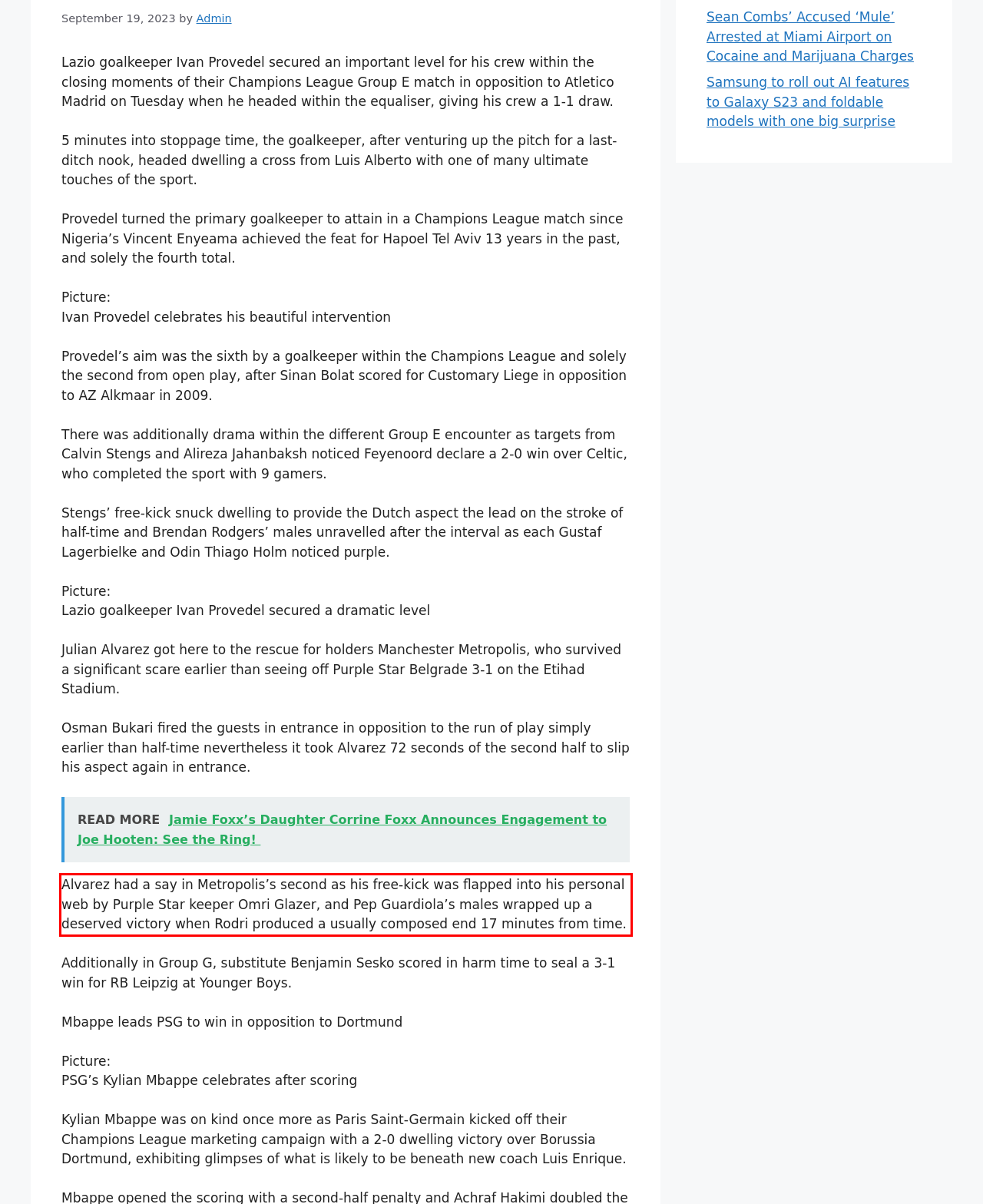Please use OCR to extract the text content from the red bounding box in the provided webpage screenshot.

Alvarez had a say in Metropolis’s second as his free-kick was flapped into his personal web by Purple Star keeper Omri Glazer, and Pep Guardiola’s males wrapped up a deserved victory when Rodri produced a usually composed end 17 minutes from time.